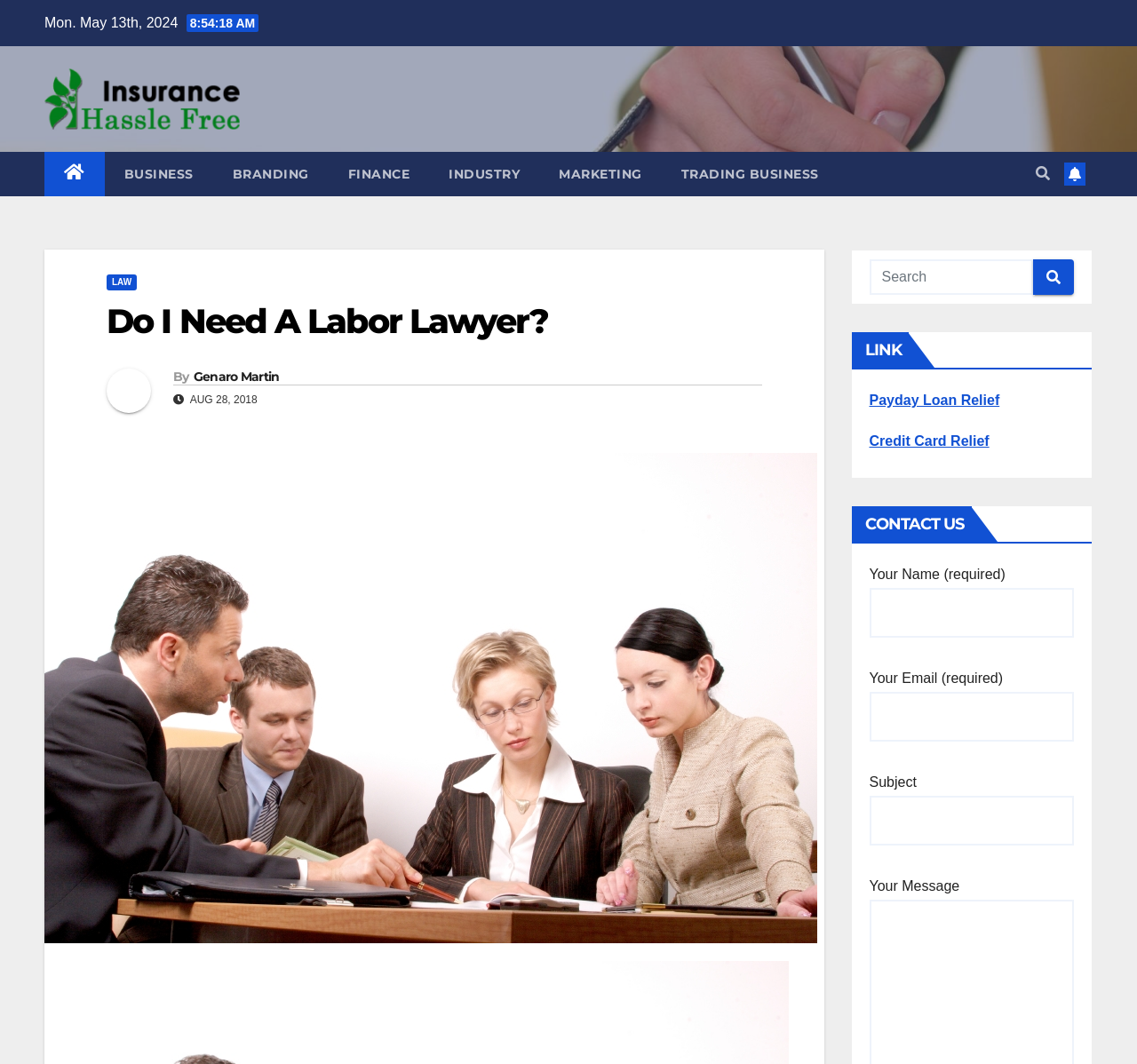Identify the webpage's primary heading and generate its text.

Do I Need A Labor Lawyer?